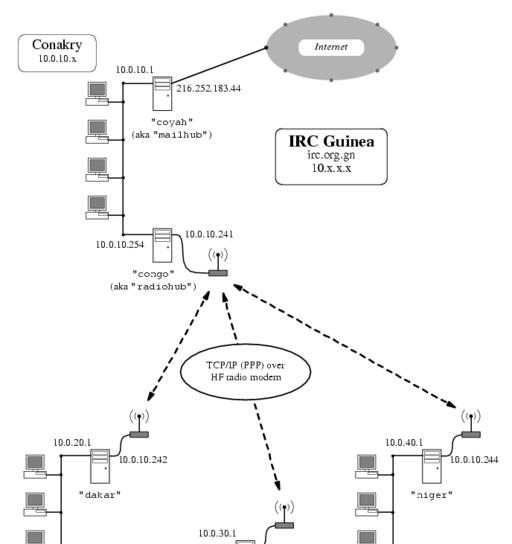Use a single word or phrase to respond to the question:
What is the purpose of the radio modems in the network?

Maintain connectivity